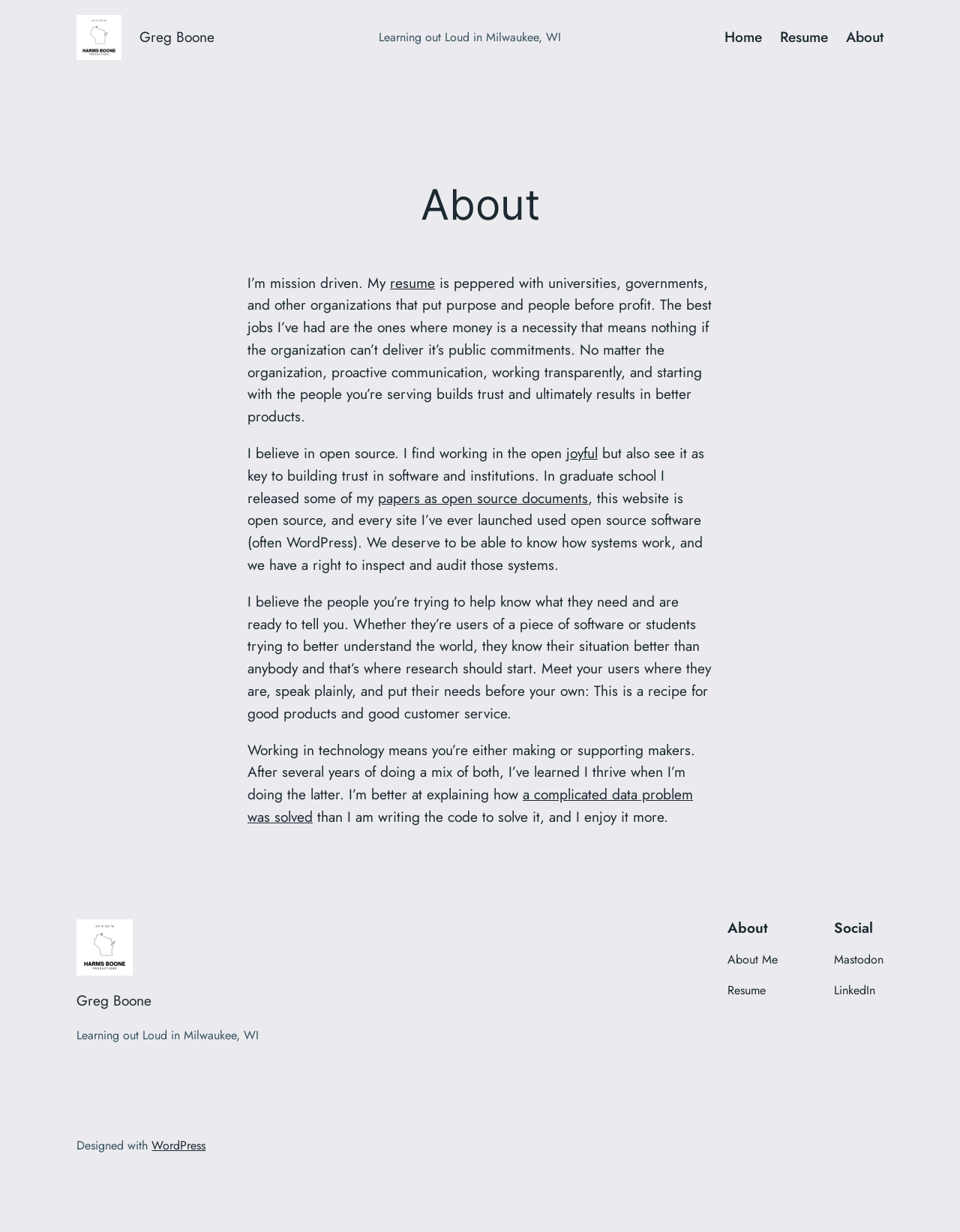Determine the bounding box of the UI component based on this description: "HVAC". The bounding box coordinates should be four float values between 0 and 1, i.e., [left, top, right, bottom].

None